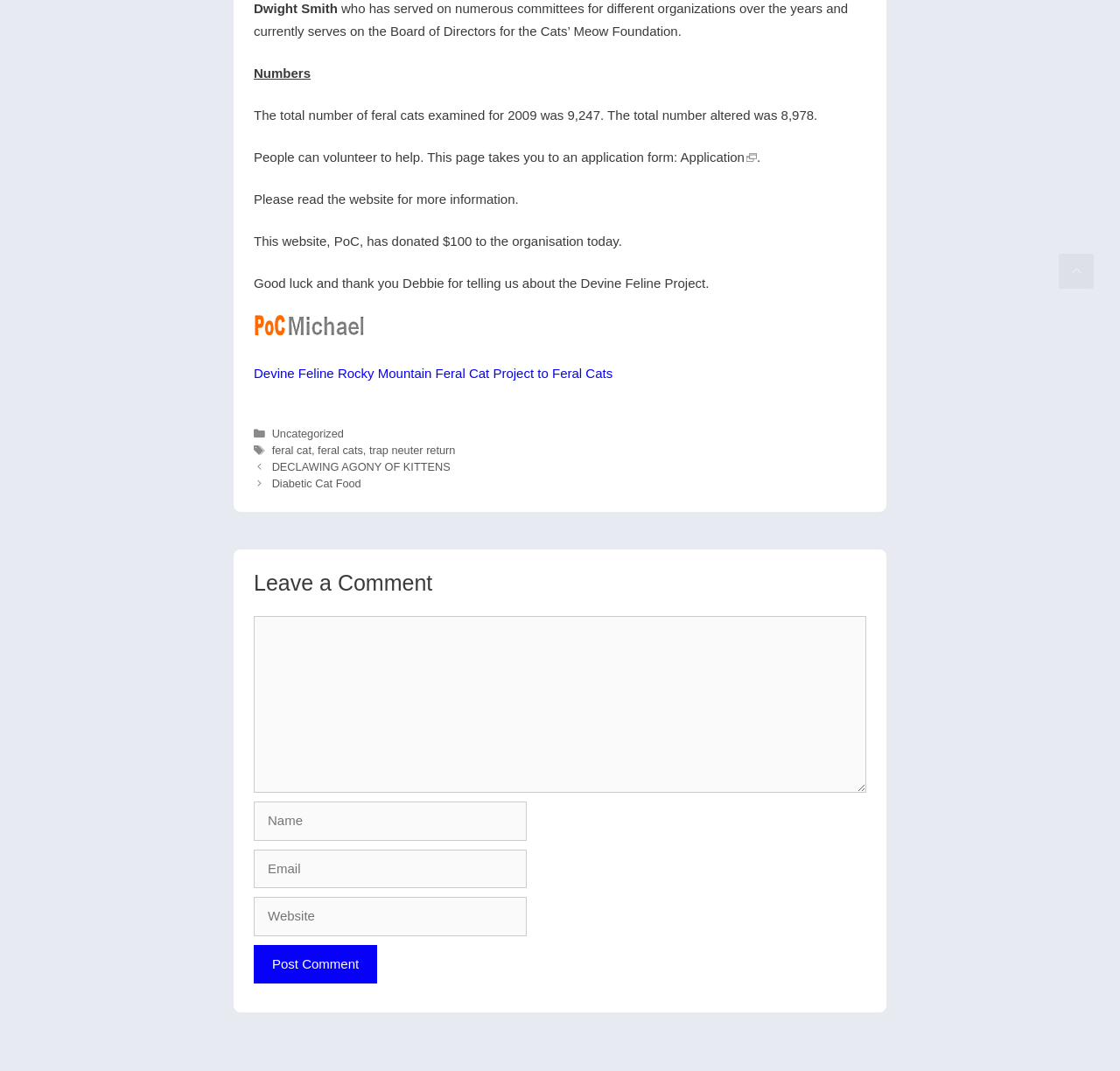Based on the element description Services, identify the bounding box coordinates for the UI element. The coordinates should be in the format (top-left x, top-left y, bottom-right x, bottom-right y) and within the 0 to 1 range.

None